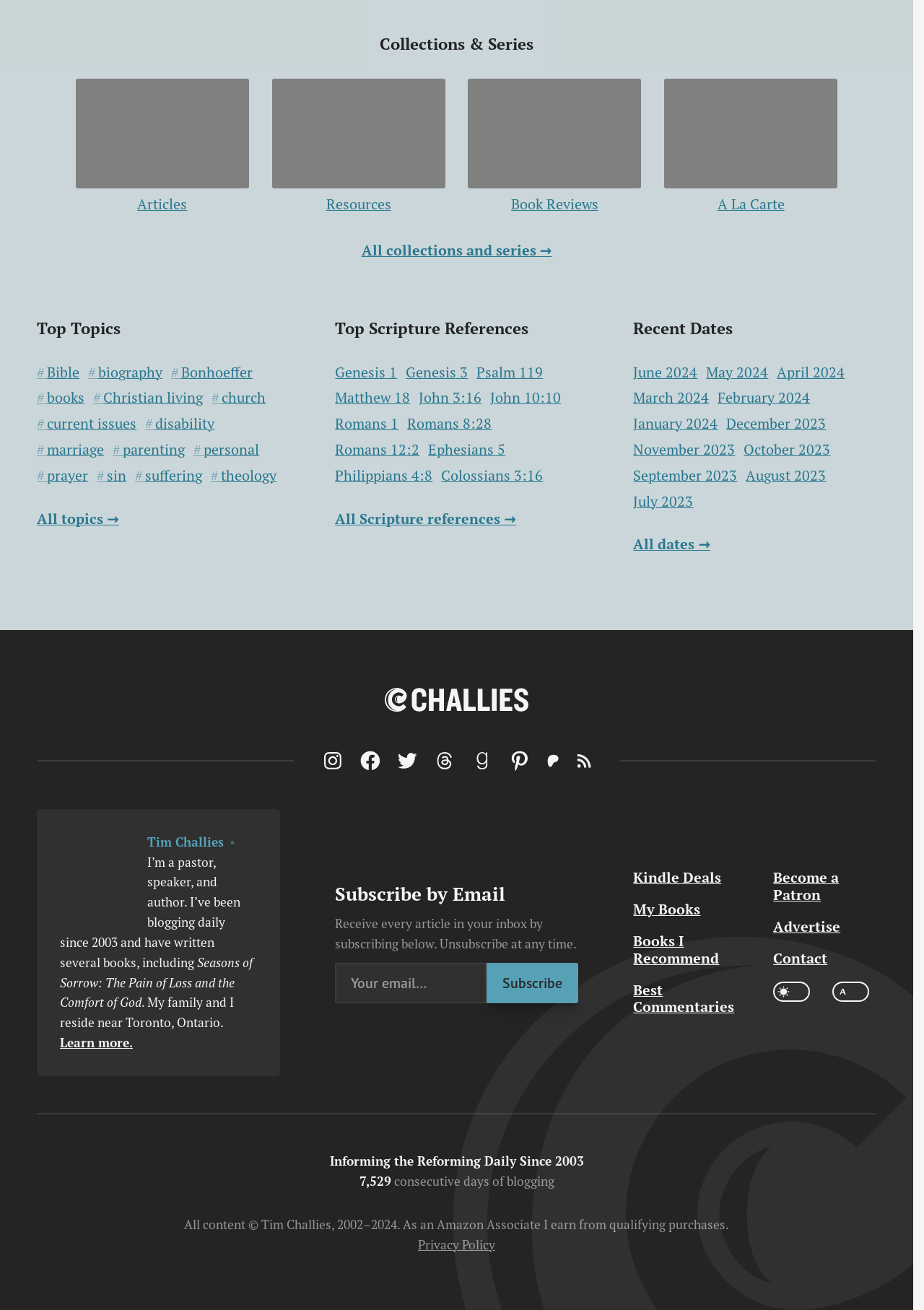Bounding box coordinates are specified in the format (top-left x, top-left y, bottom-right x, bottom-right y). All values are floating point numbers bounded between 0 and 1. Please provide the bounding box coordinate of the region this sentence describes: Become a Patron

[0.837, 0.663, 0.908, 0.69]